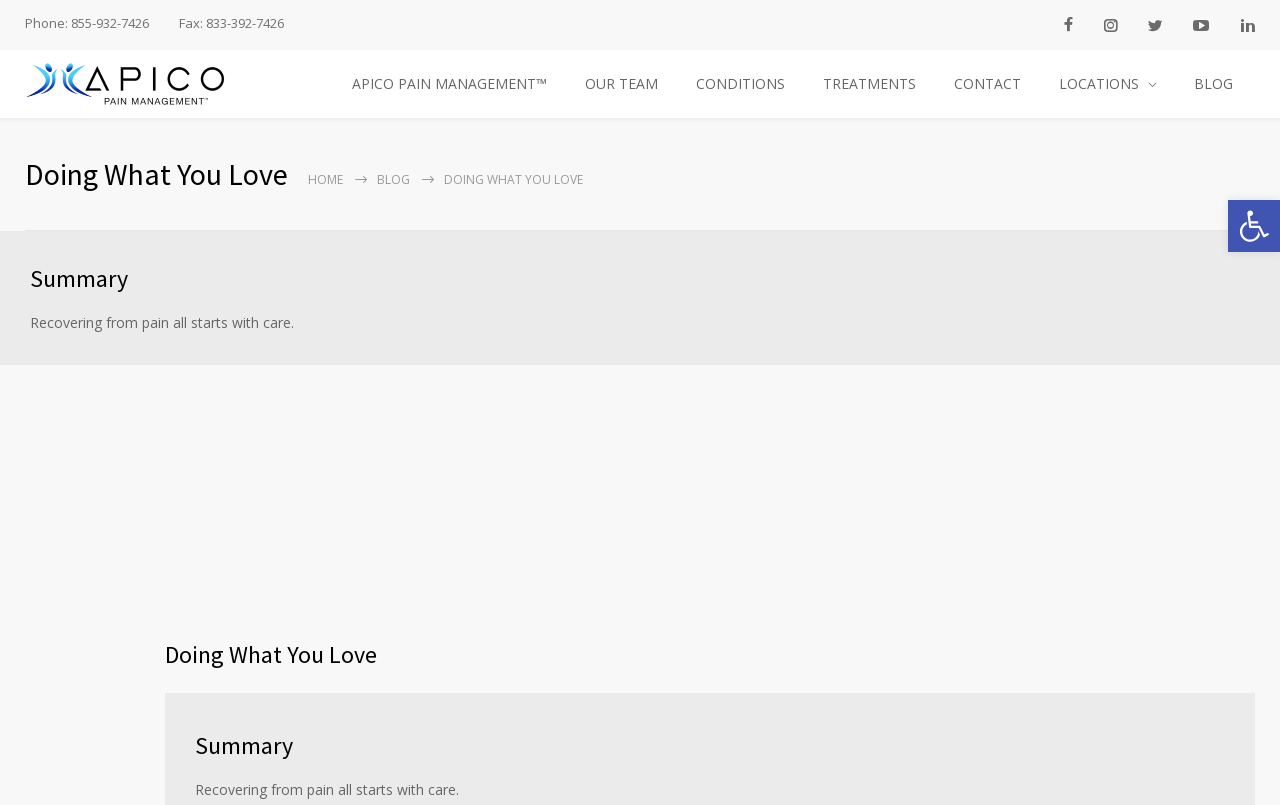Please find the main title text of this webpage.

Doing What You Love